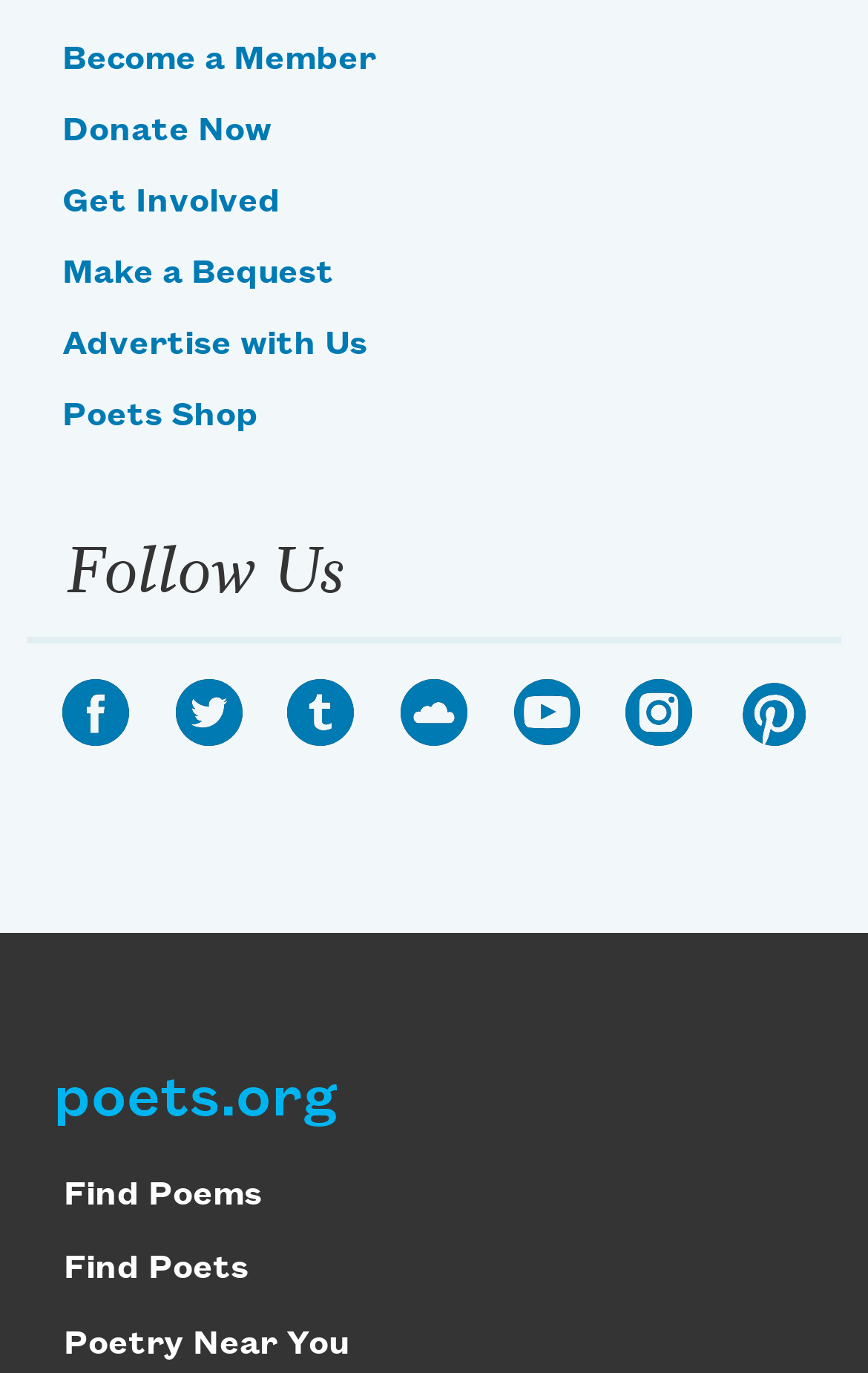Please study the image and answer the question comprehensively:
How many social media platforms are listed?

Under the 'Follow Us' section, there are links to 7 social media platforms: Facebook, Twitter, Tumblr, SoundCloud, YouTube, Instagram, and Pinterest.